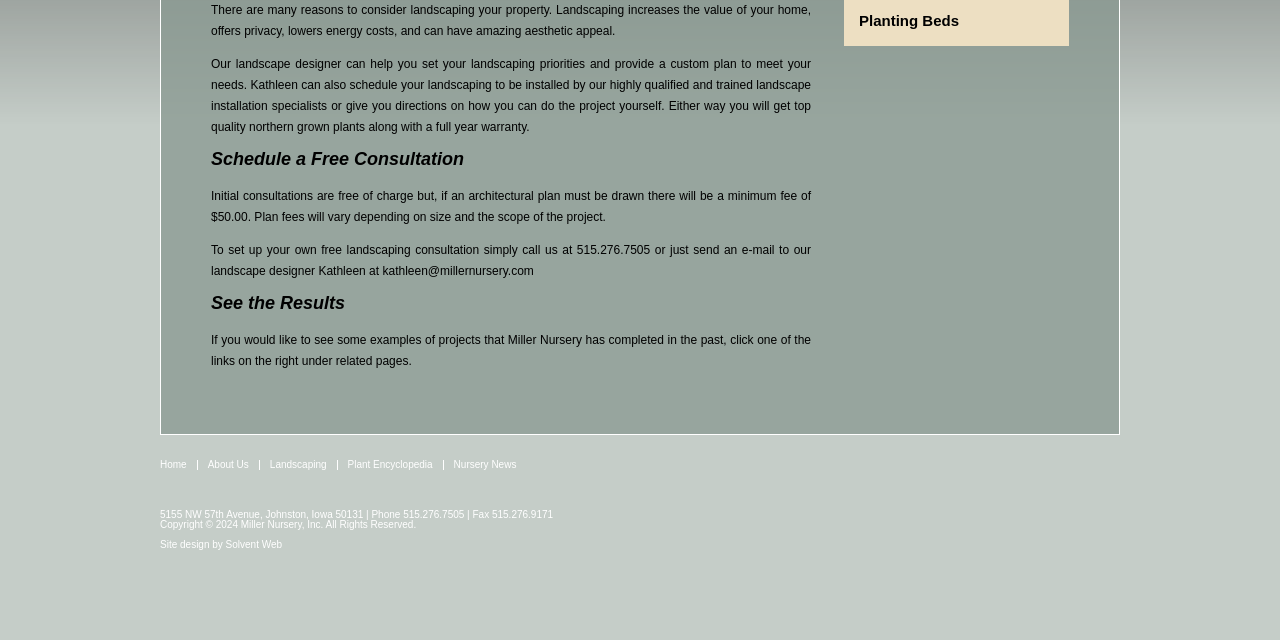Calculate the bounding box coordinates for the UI element based on the following description: "Landscaping". Ensure the coordinates are four float numbers between 0 and 1, i.e., [left, top, right, bottom].

[0.211, 0.717, 0.255, 0.734]